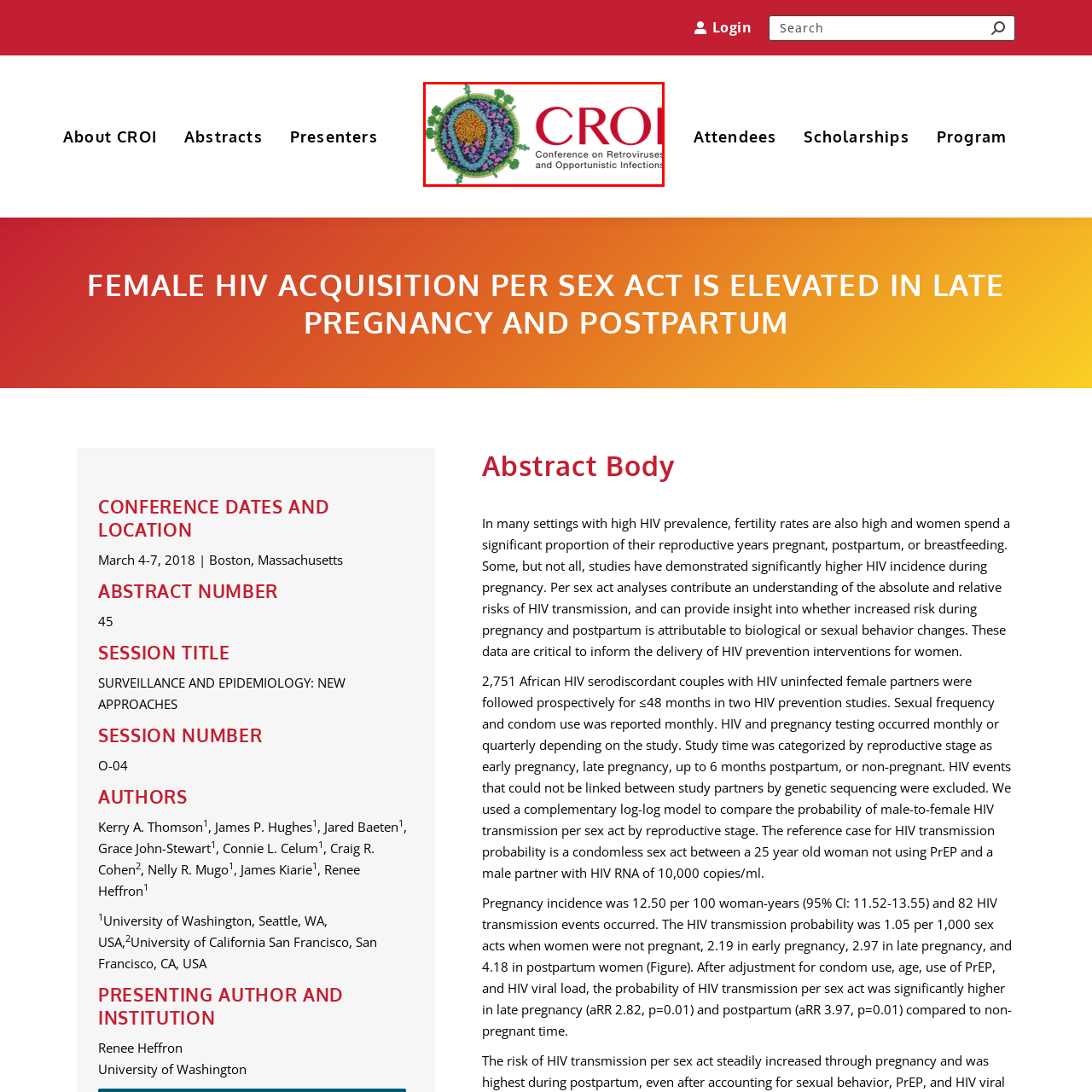What is the purpose of the Conference on Retroviruses and Opportunistic Infections?
Pay attention to the image outlined by the red bounding box and provide a thorough explanation in your answer, using clues from the image.

The full name of the conference is presented as 'Conference on Retroviruses and Opportunistic Infections', underscoring its purpose as a platform for sharing groundbreaking scientific research and fostering collaboration among experts in the field.